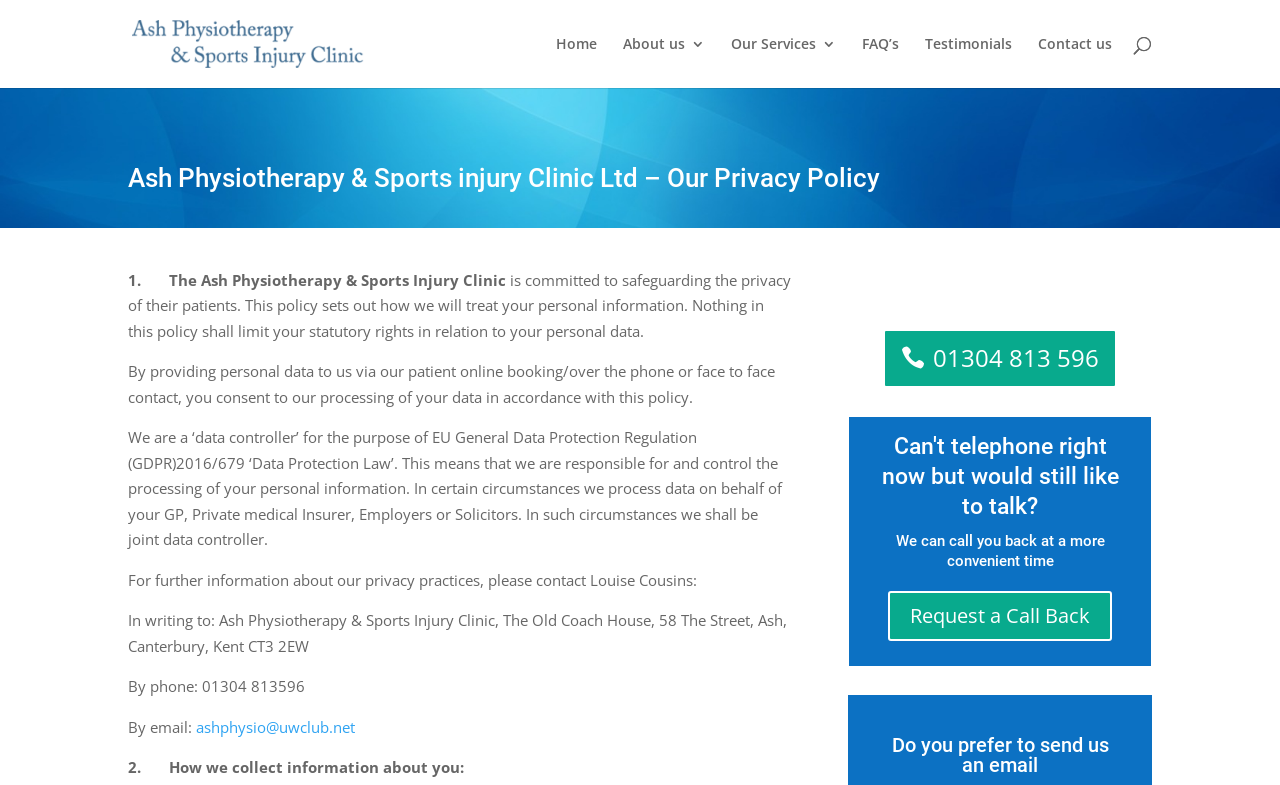How can you contact Louise Cousins?
Answer the question with a detailed explanation, including all necessary information.

The contact information for Louise Cousins can be found in the text 'For further information about our privacy practices, please contact Louise Cousins:' followed by the address, phone number, and email address.